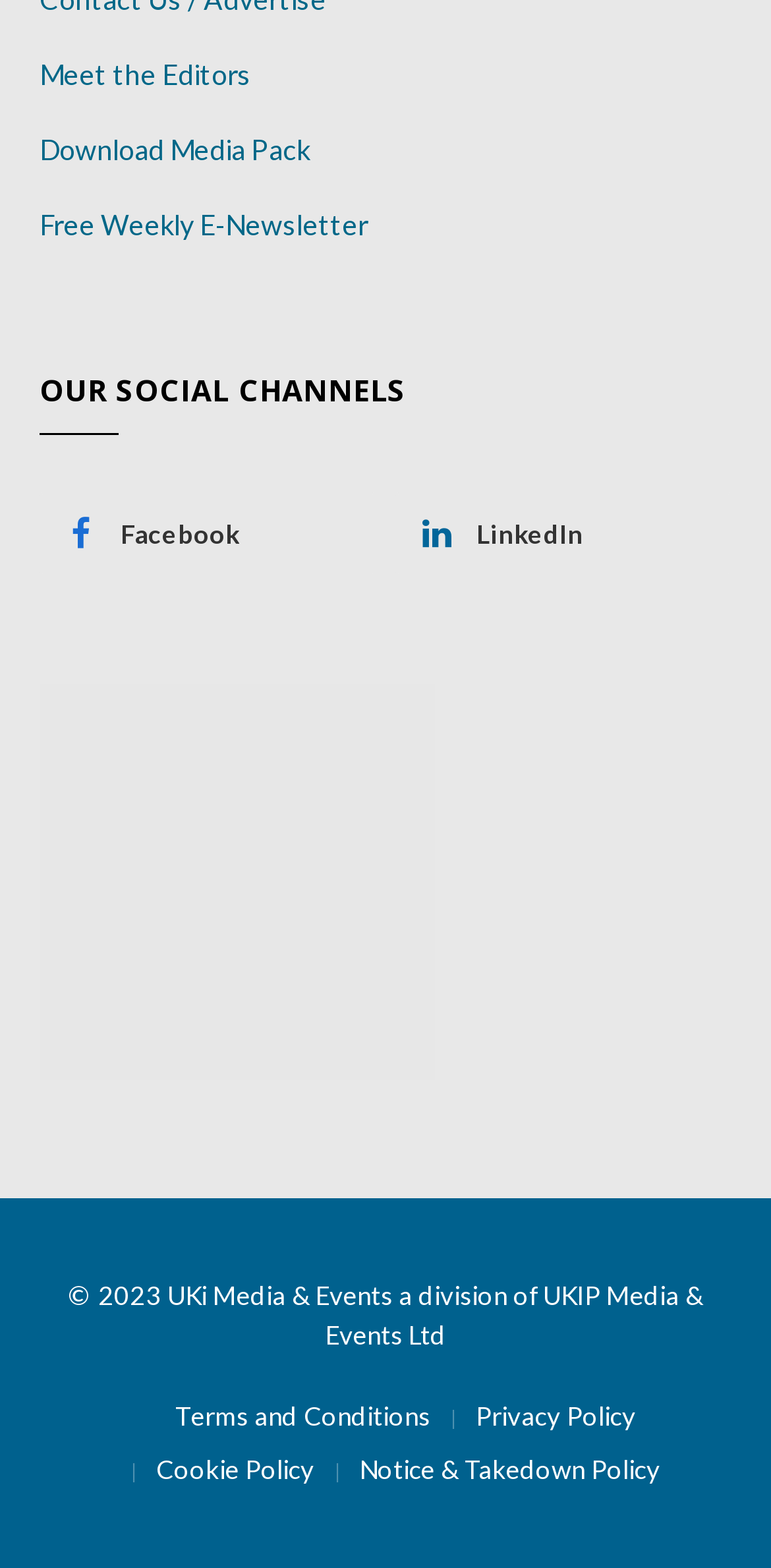Find the bounding box coordinates of the element to click in order to complete the given instruction: "Click Meet the Editors."

[0.051, 0.037, 0.326, 0.058]